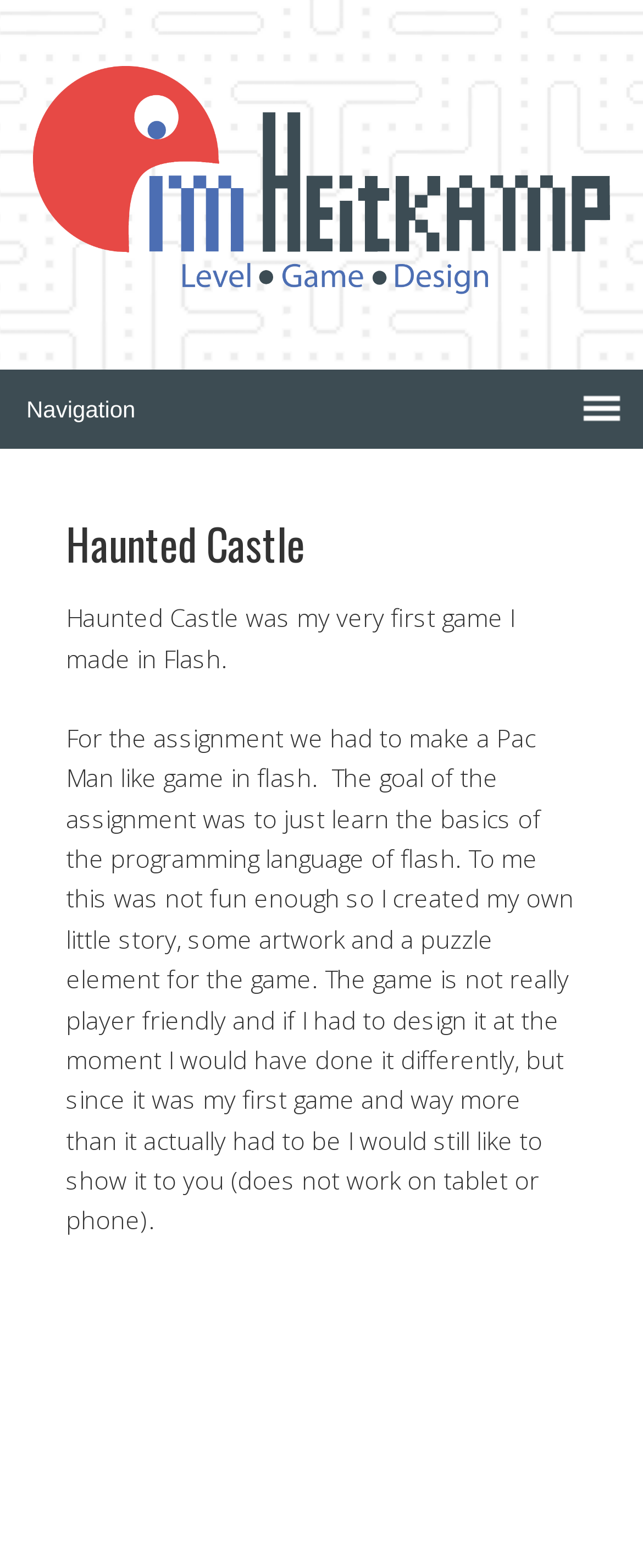What is the name of the author's first game?
Give a single word or phrase answer based on the content of the image.

Haunted Castle